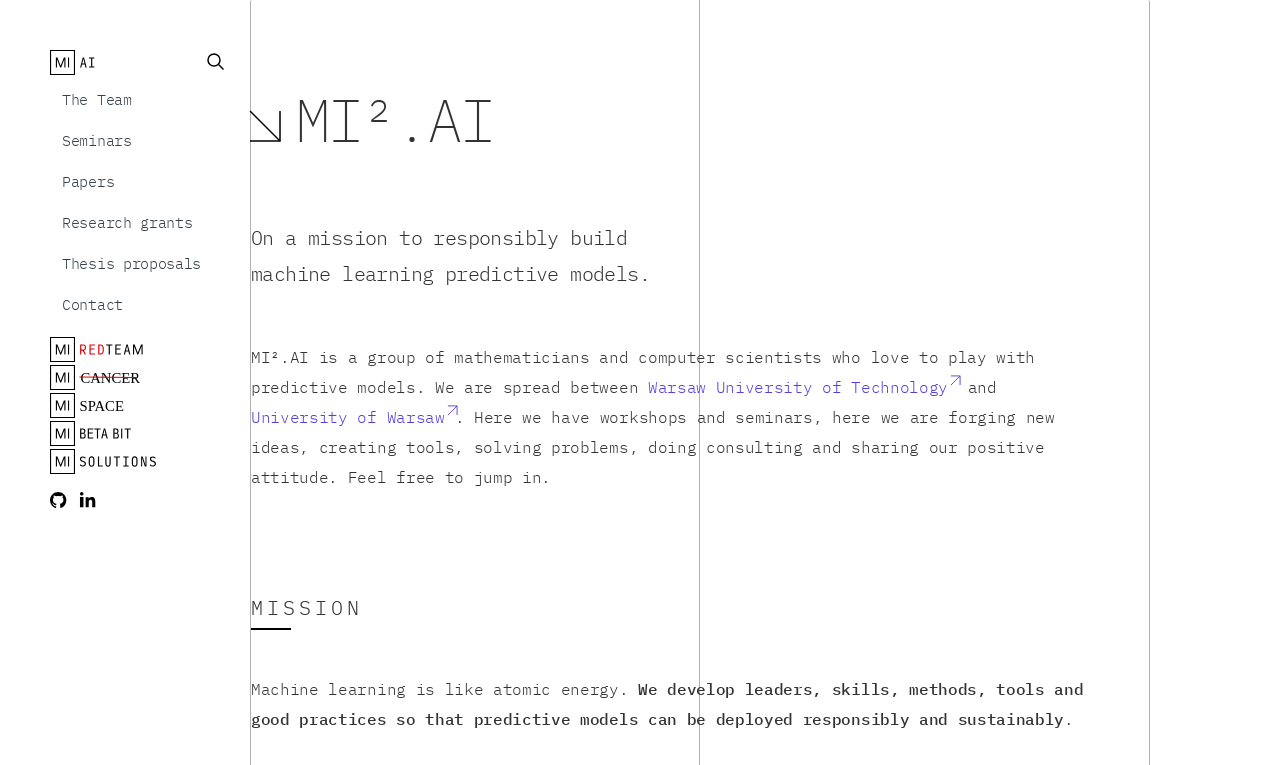Find the bounding box coordinates for the area that should be clicked to accomplish the instruction: "Click on the '7 Little-Known Reasons Why Customers Buy From Small Businesses' link".

None